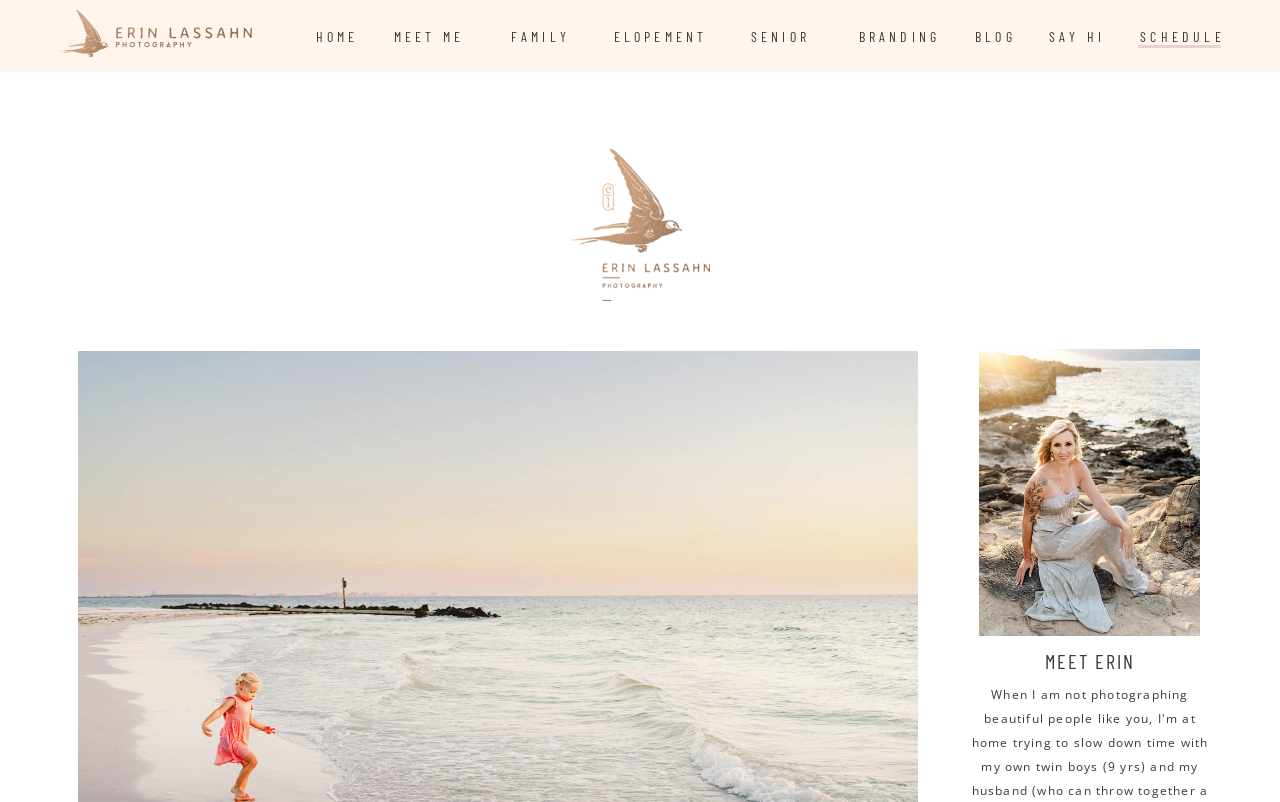Provide a short, one-word or phrase answer to the question below:
How many navigation links are at the top of the page?

7